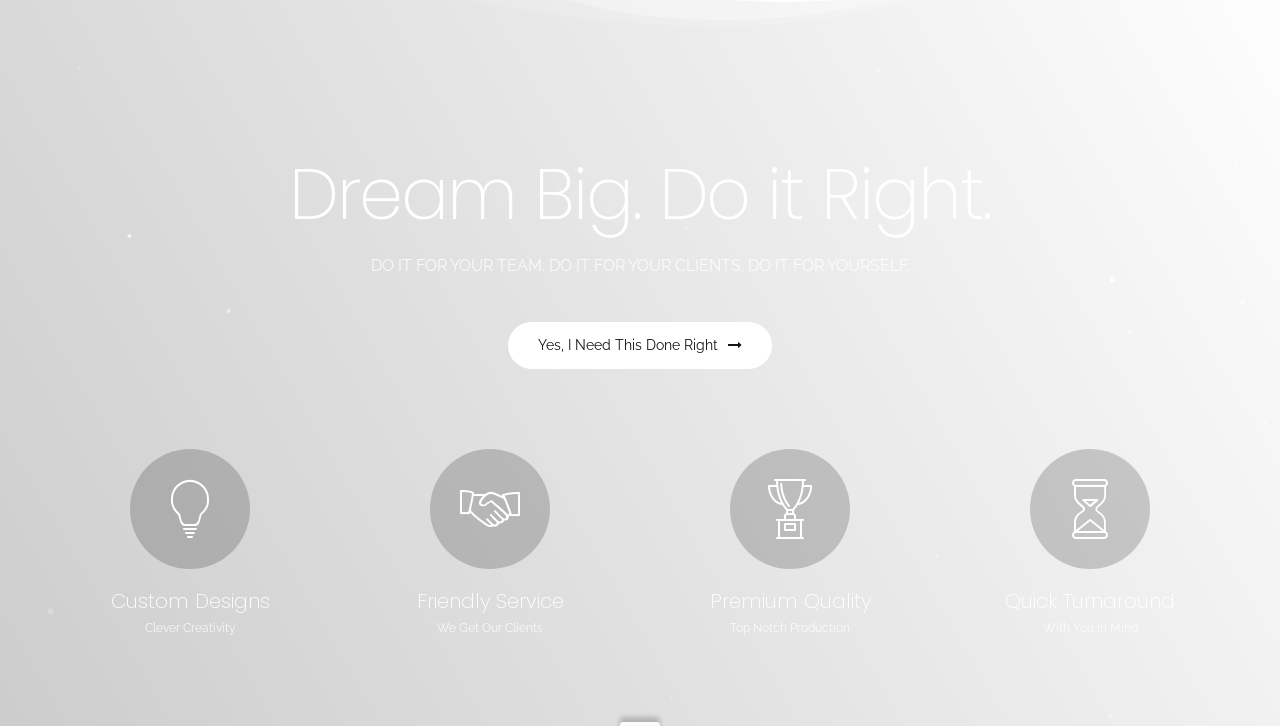Identify the bounding box for the described UI element: "Premium QualityTop Notch Production".

[0.516, 0.618, 0.719, 0.884]